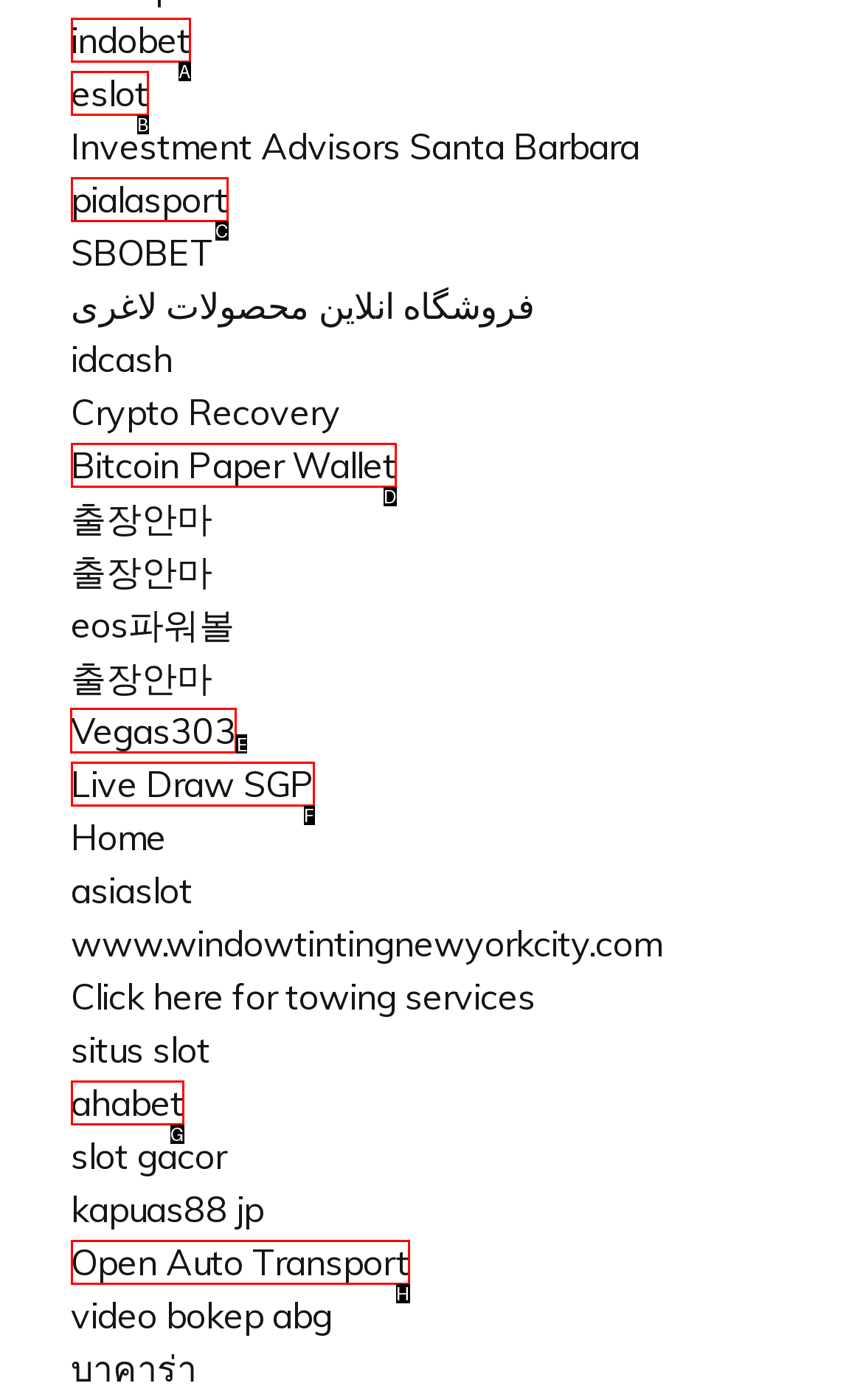Tell me which letter corresponds to the UI element that will allow you to Click on the link to Vegas303. Answer with the letter directly.

E